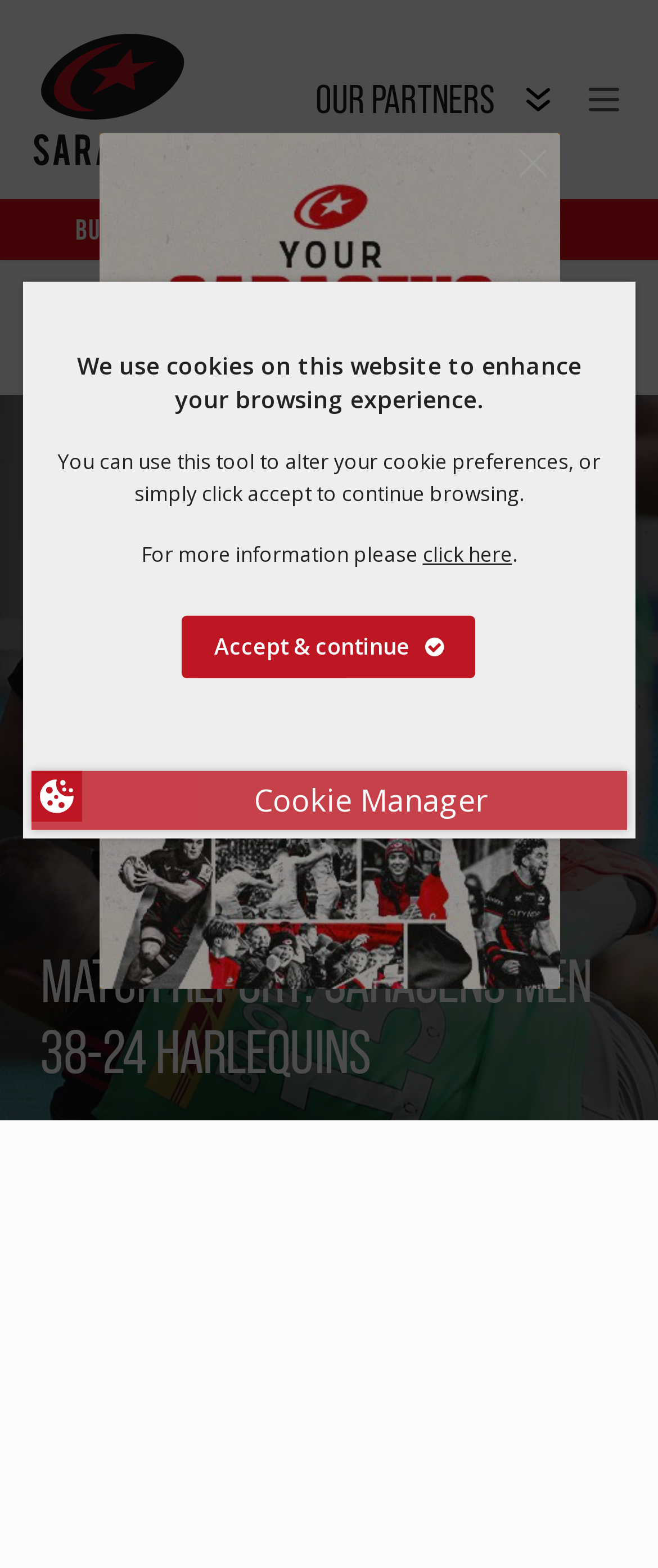Using the provided description Club News, find the bounding box coordinates for the UI element. Provide the coordinates in (top-left x, top-left y, bottom-right x, bottom-right y) format, ensuring all values are between 0 and 1.

[0.051, 0.819, 0.274, 0.849]